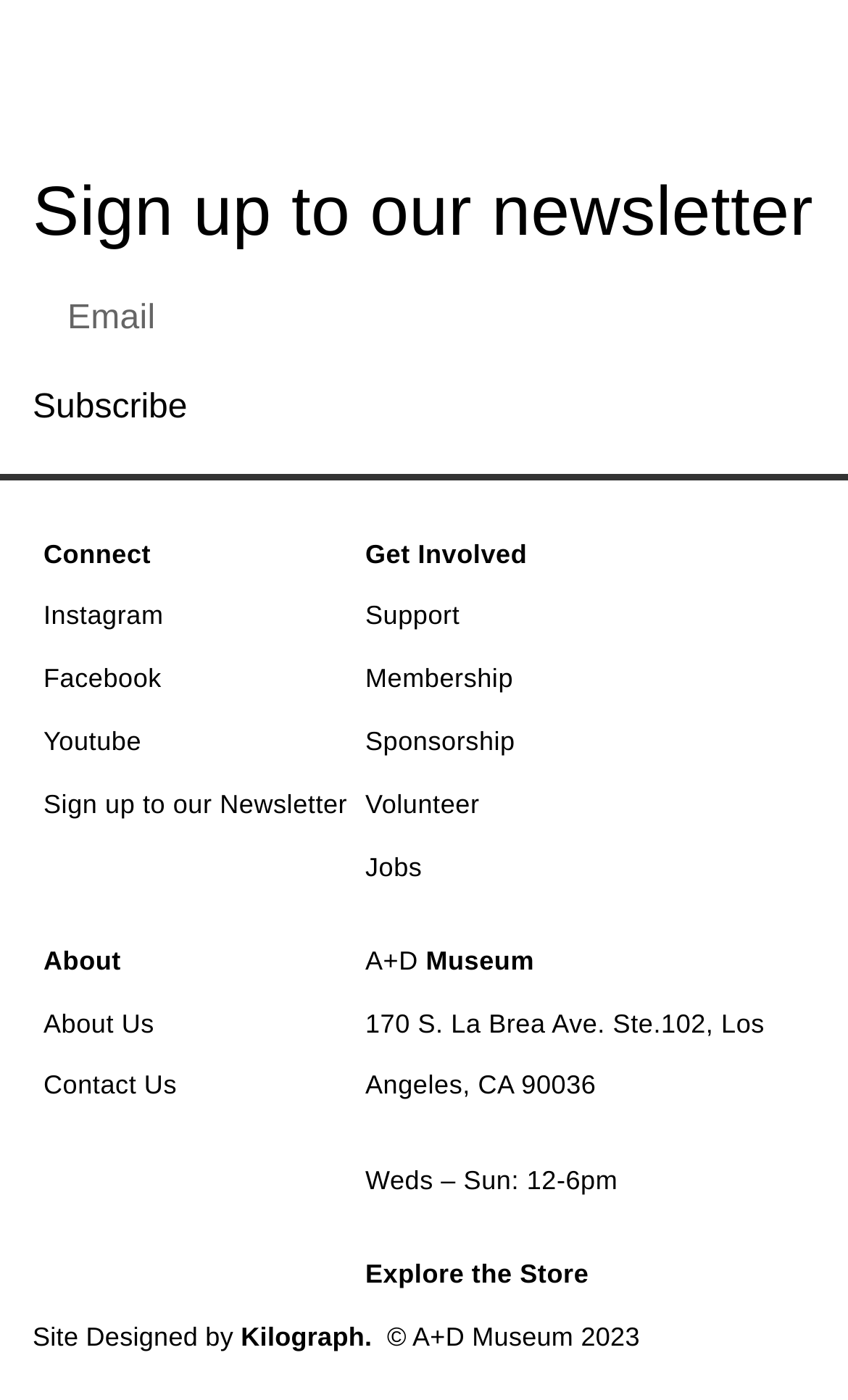What are the operating hours of the museum?
Based on the image, answer the question in a detailed manner.

The static text 'Weds – Sun: 12-6pm' is present on the webpage, indicating the operating hours of the A+D Museum, which is open from Wednesday to Sunday, from 12 pm to 6 pm.